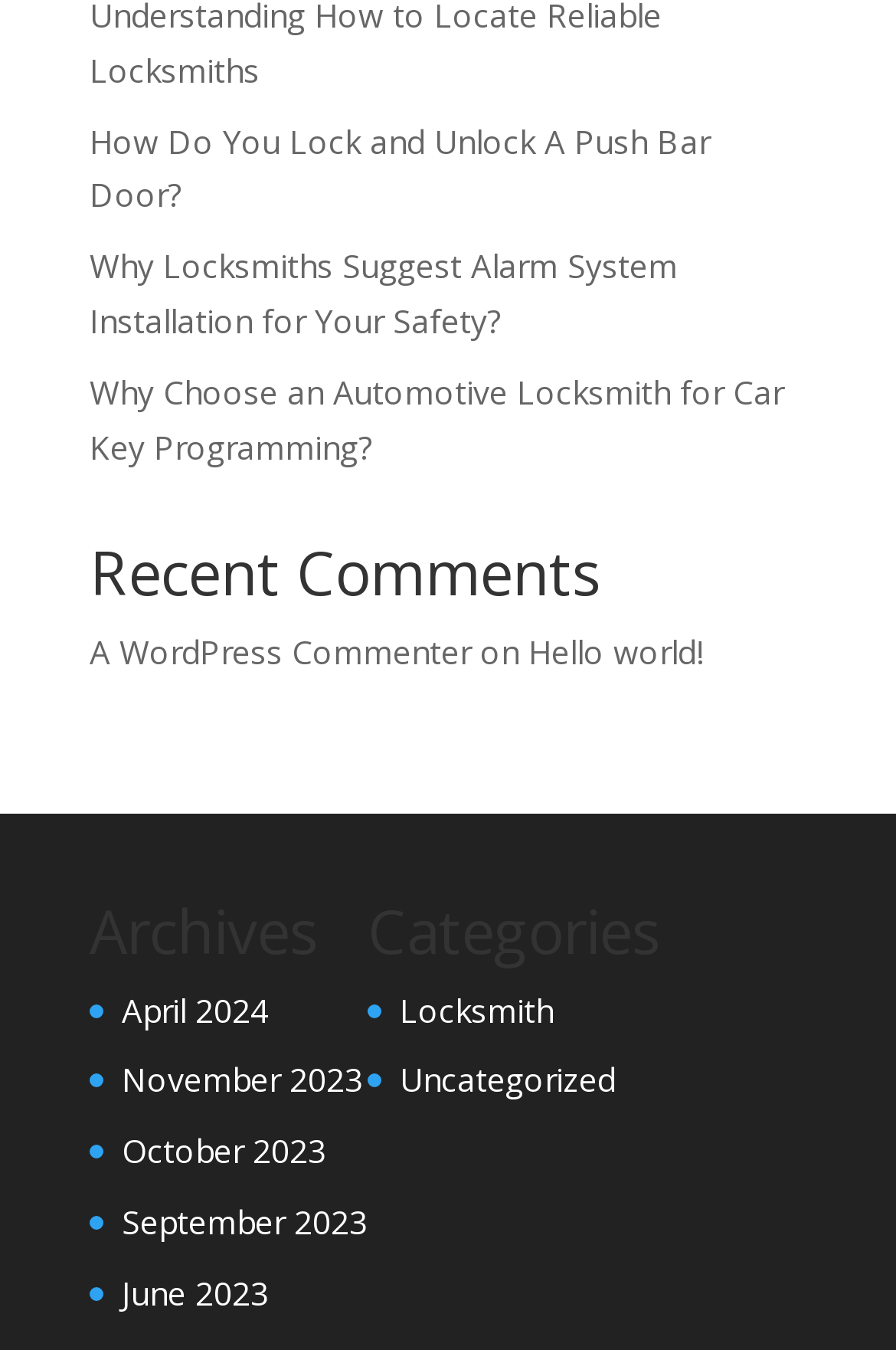Determine the bounding box coordinates of the clickable region to execute the instruction: "View Copper RCA To 3.5 MM Jack Audio Video Cables For TV DVD RCA product". The coordinates should be four float numbers between 0 and 1, denoted as [left, top, right, bottom].

None